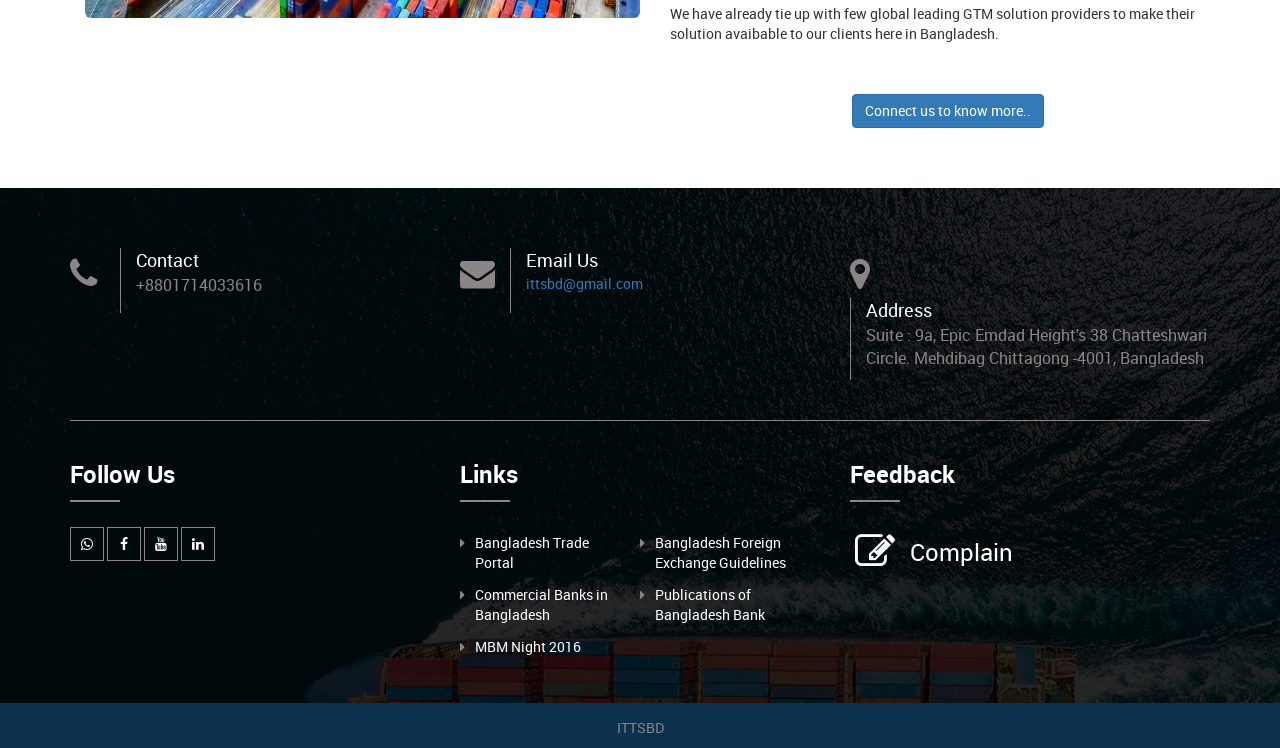Please specify the bounding box coordinates of the element that should be clicked to execute the given instruction: 'Contact us'. Ensure the coordinates are four float numbers between 0 and 1, expressed as [left, top, right, bottom].

[0.106, 0.332, 0.155, 0.364]